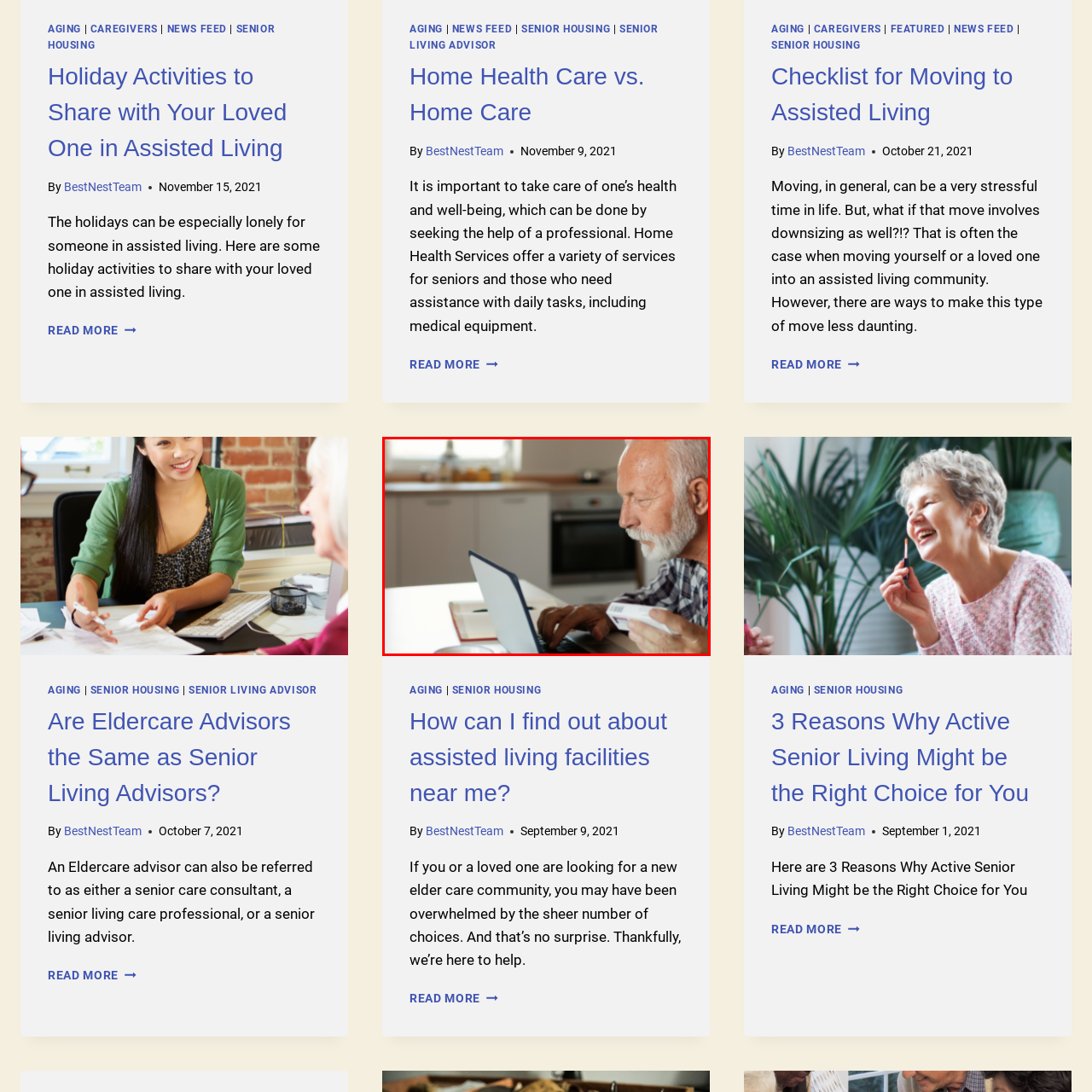What is the design style of the kitchen?
Focus on the image inside the red bounding box and offer a thorough and detailed answer to the question.

The caption describes the kitchen as having 'clean lines and minimalistic design', indicating that the design style of the kitchen is minimalistic.